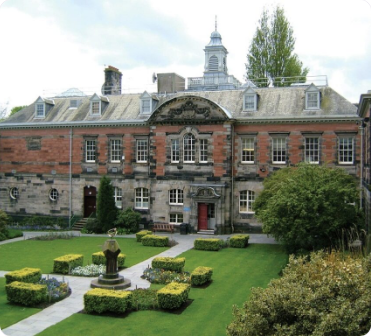Provide a comprehensive description of the image.

The image showcases a beautifully landscaped courtyard in front of a historic building, likely part of the University of Dundee. The structure features a classic architectural design with red stone, large windows, and an intricate façade, complete with a central arched entrance. A prominent statue stands in the center of the well-maintained garden, surrounded by neatly trimmed hedges and vibrant flower beds. The scene is enhanced by the lush green lawn and majestic trees, creating an inviting atmosphere that reflects both the heritage and the serene environment of the university grounds.